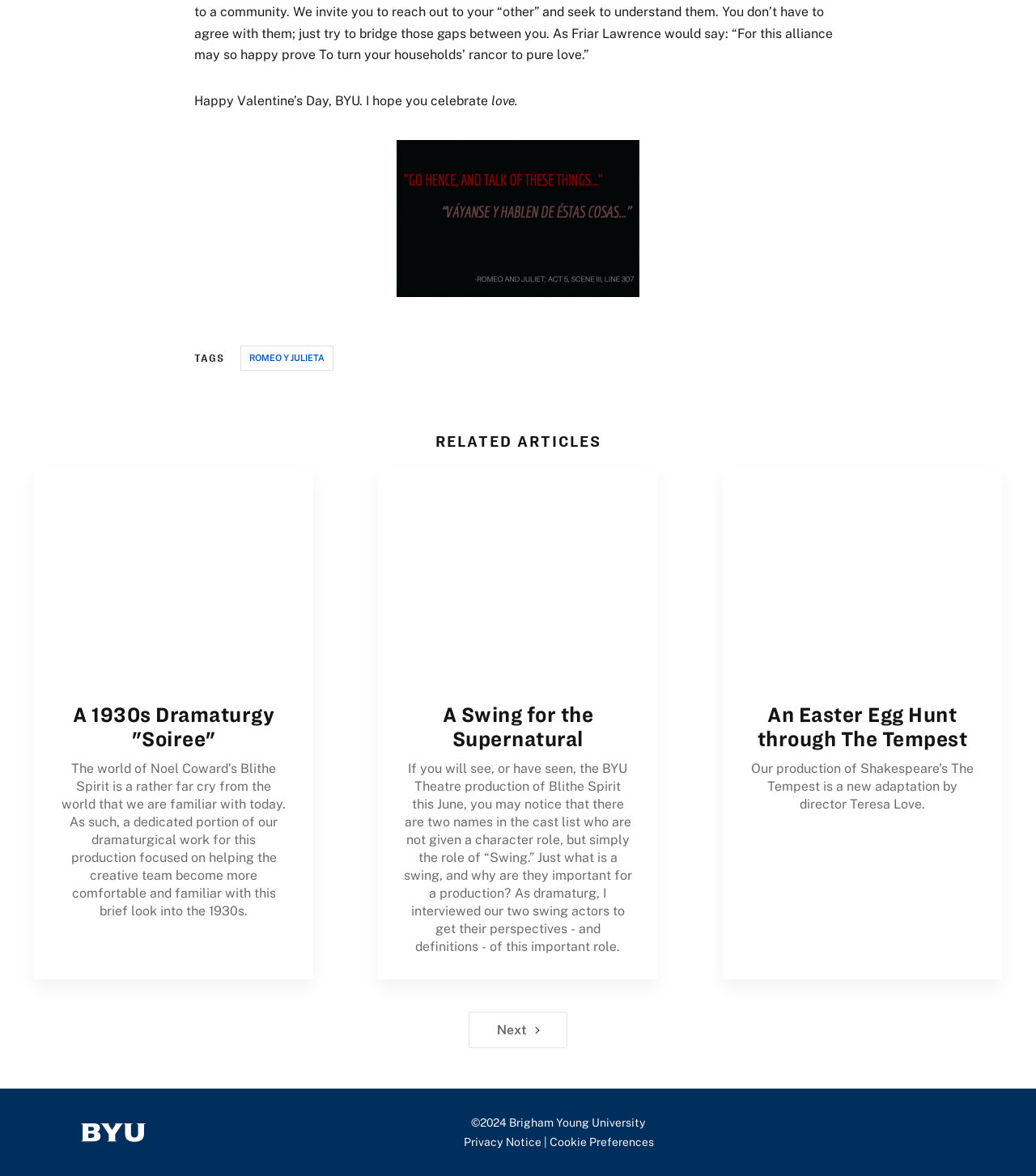Provide the bounding box coordinates of the HTML element described as: "Romeo Y Julieta". The bounding box coordinates should be four float numbers between 0 and 1, i.e., [left, top, right, bottom].

[0.232, 0.294, 0.322, 0.315]